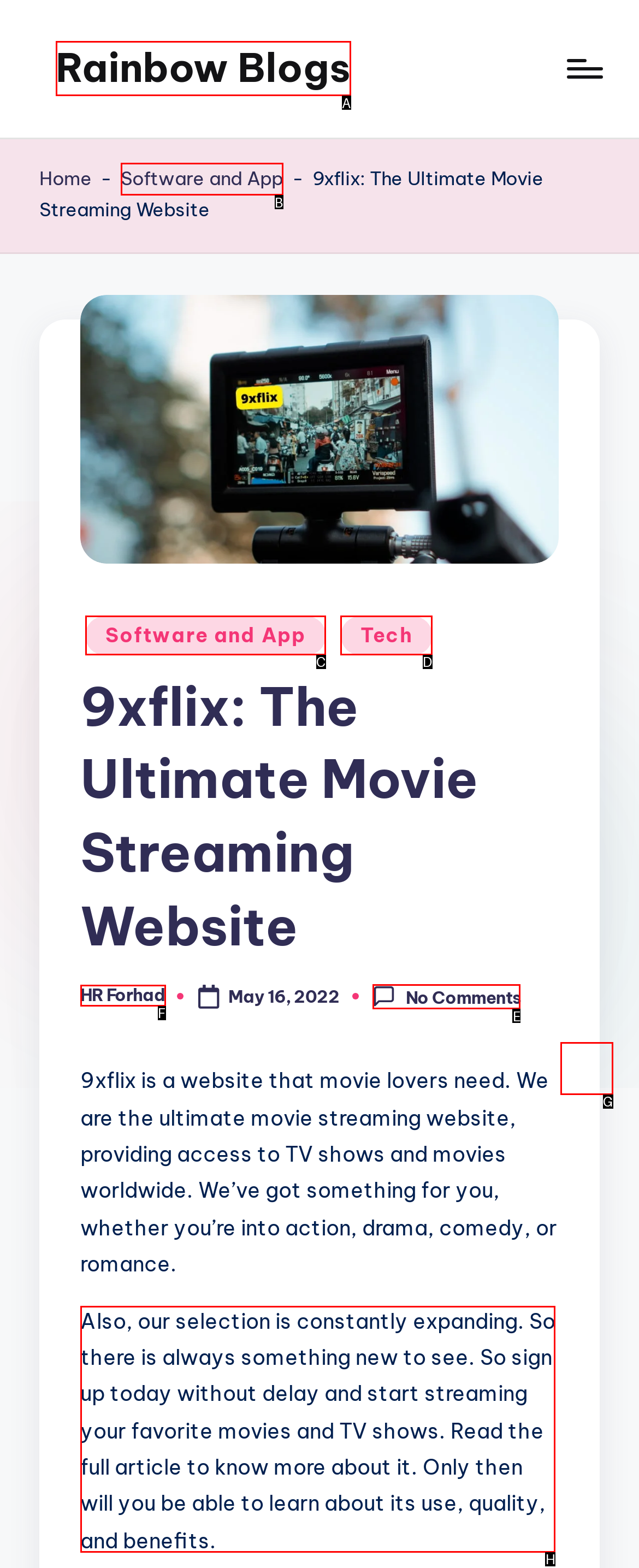Identify which HTML element should be clicked to fulfill this instruction: Read the full article Reply with the correct option's letter.

H